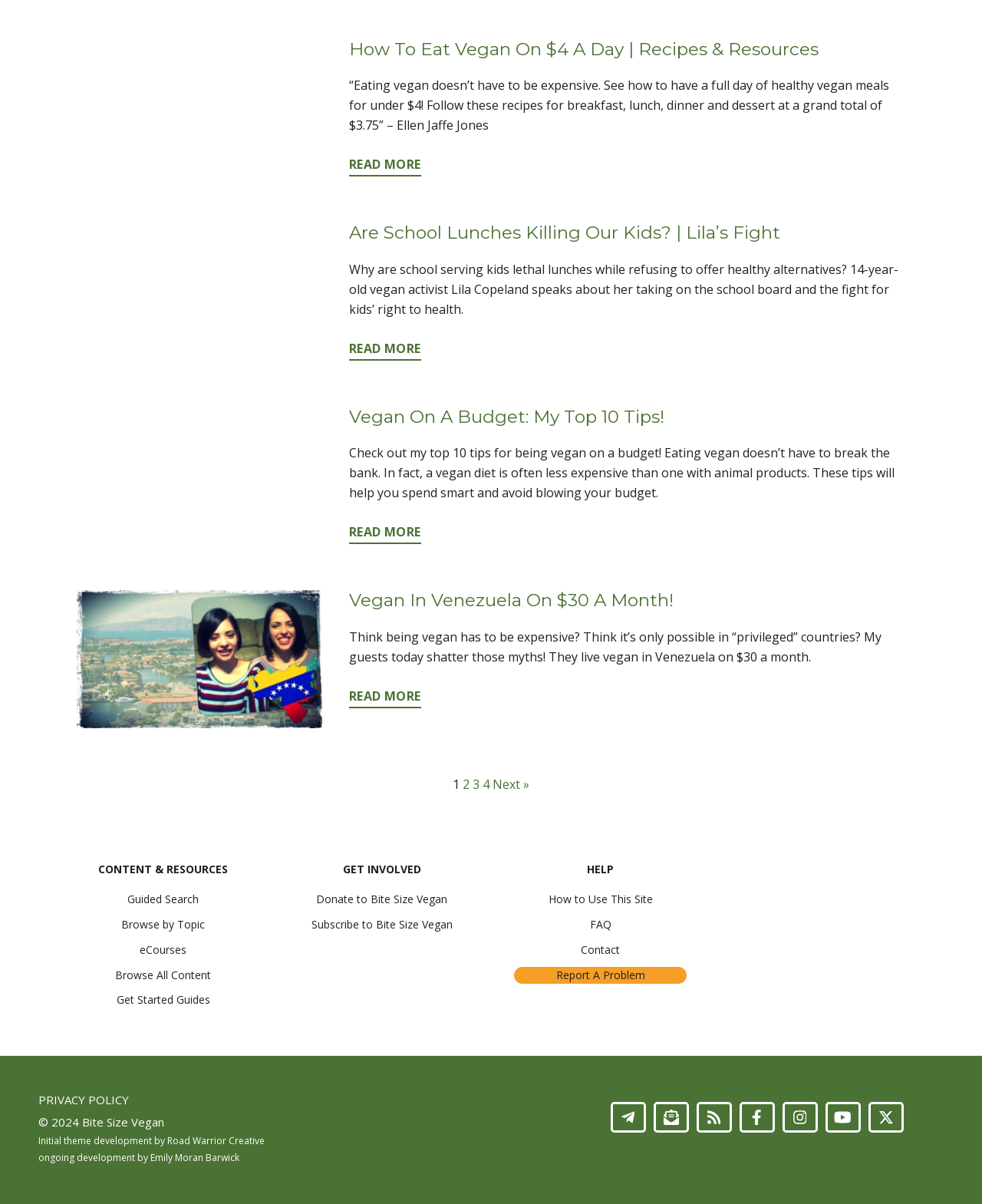Examine the image and give a thorough answer to the following question:
What is the estimated cost of eating vegan according to the webpage?

The image at the top of the webpage shows a heading 'Eat vegan on $4 a day' and a description of how to have a full day of healthy vegan meals for under $4, indicating that the estimated cost of eating vegan is $4 a day.